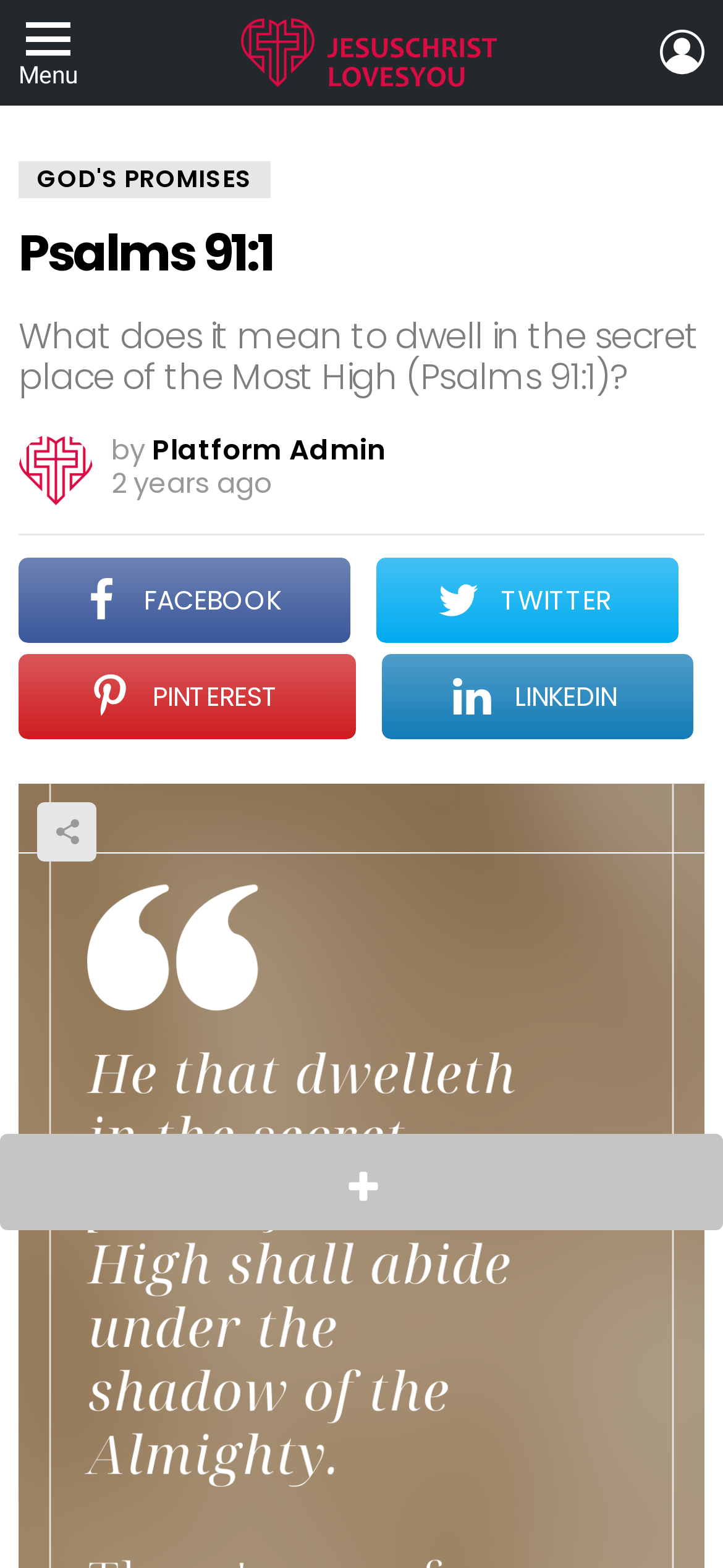Respond to the question with just a single word or phrase: 
When was the article published?

October 24, 2022